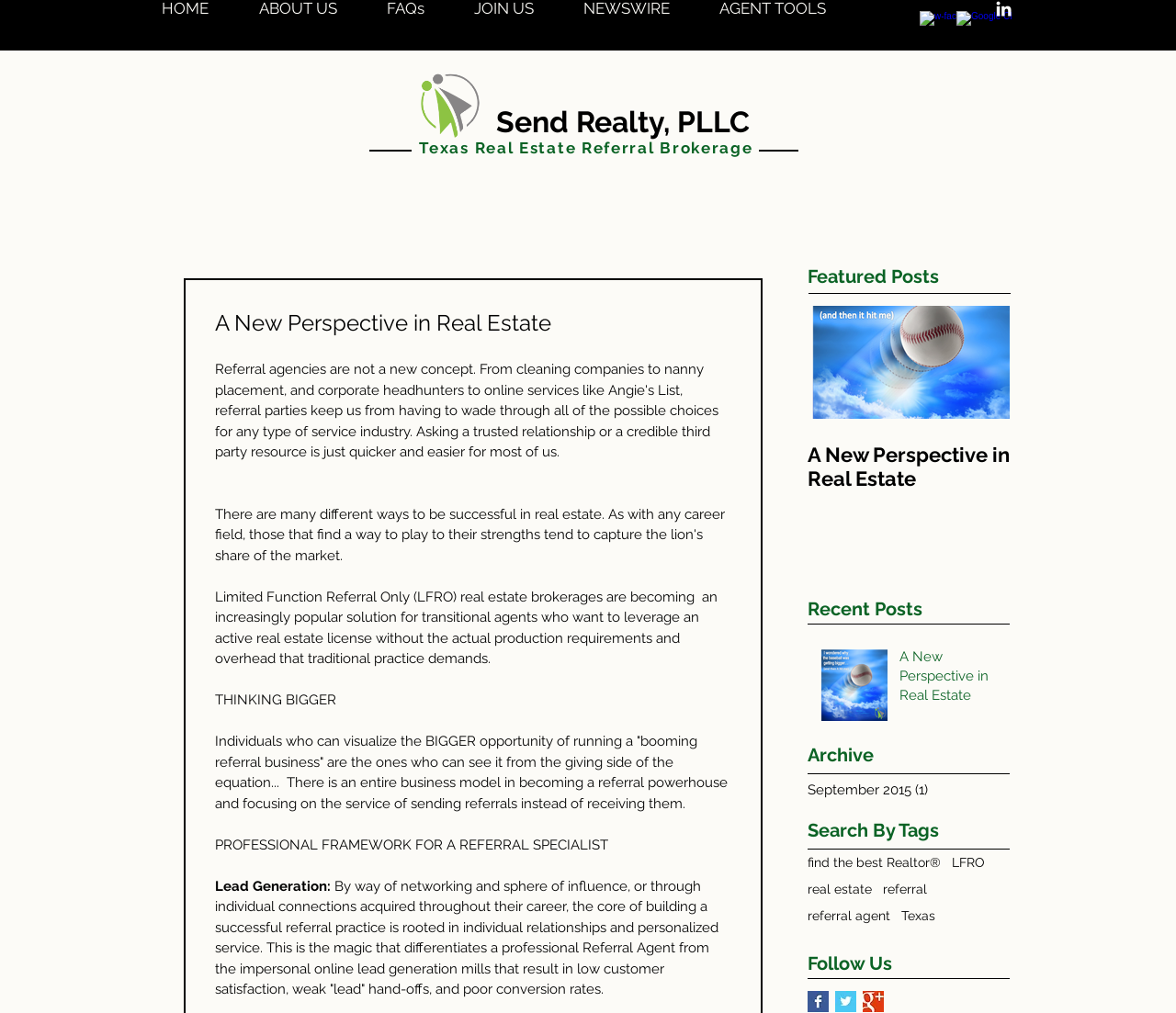Locate the bounding box coordinates of the element that should be clicked to execute the following instruction: "Search by tag 'real estate'".

[0.687, 0.87, 0.741, 0.886]